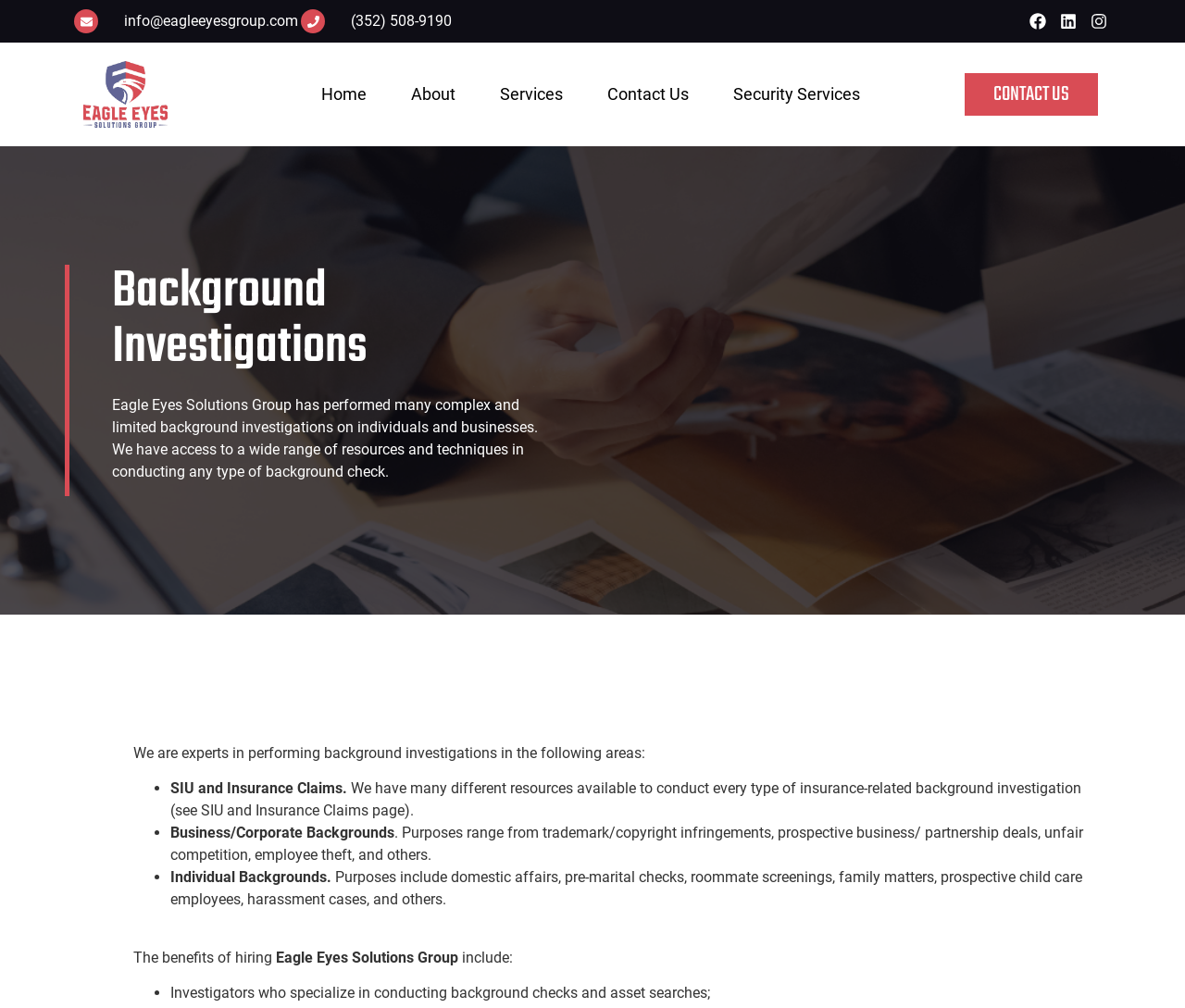What services does the company provide?
Using the image as a reference, answer the question in detail.

The company provides background investigations, which is evident from the heading 'Background Investigations' and the text that follows, describing the types of background checks they perform, such as SIU and Insurance Claims, Business/Corporate Backgrounds, and Individual Backgrounds.